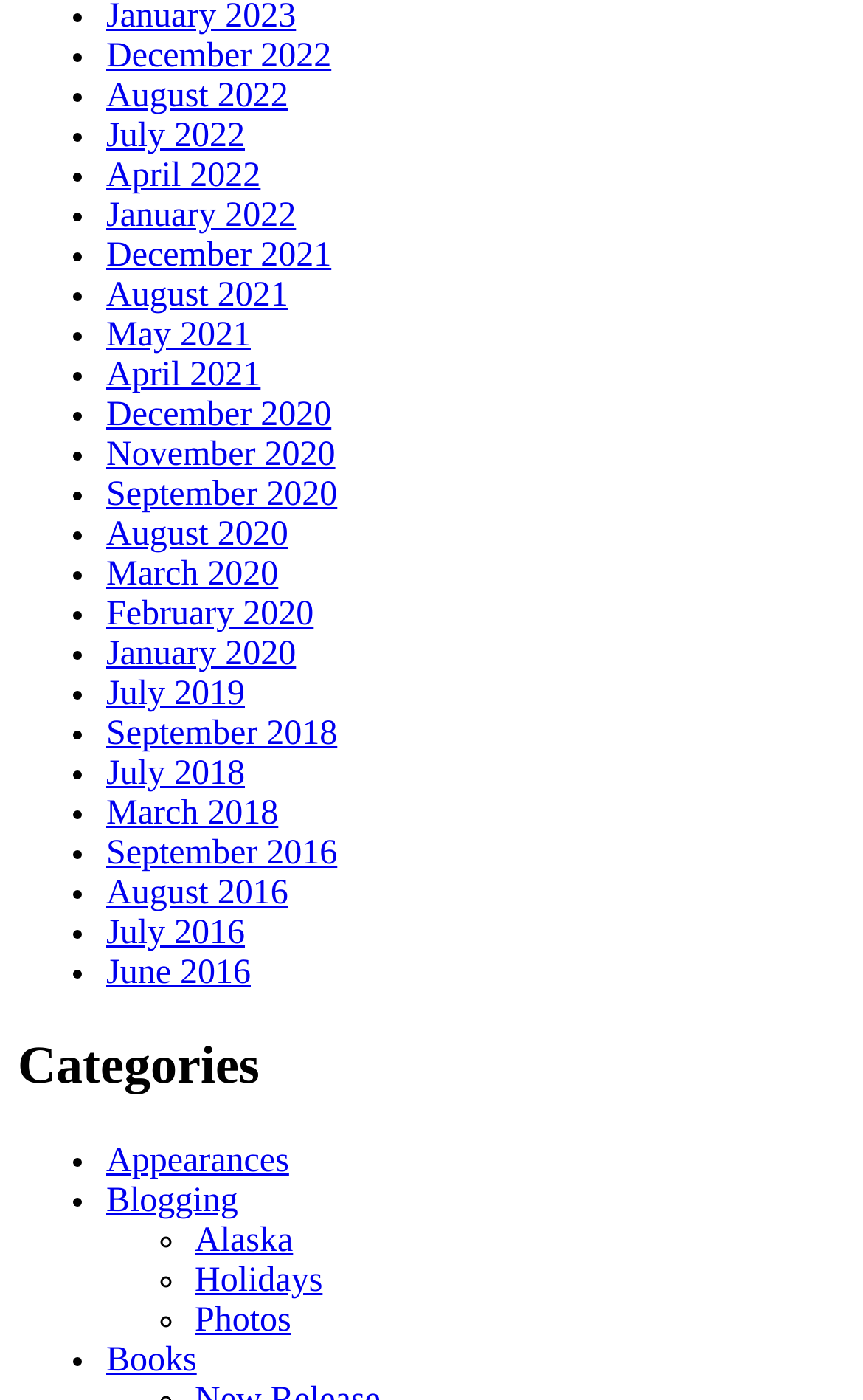Please specify the bounding box coordinates of the area that should be clicked to accomplish the following instruction: "Read about Appearances". The coordinates should consist of four float numbers between 0 and 1, i.e., [left, top, right, bottom].

[0.123, 0.815, 0.335, 0.842]